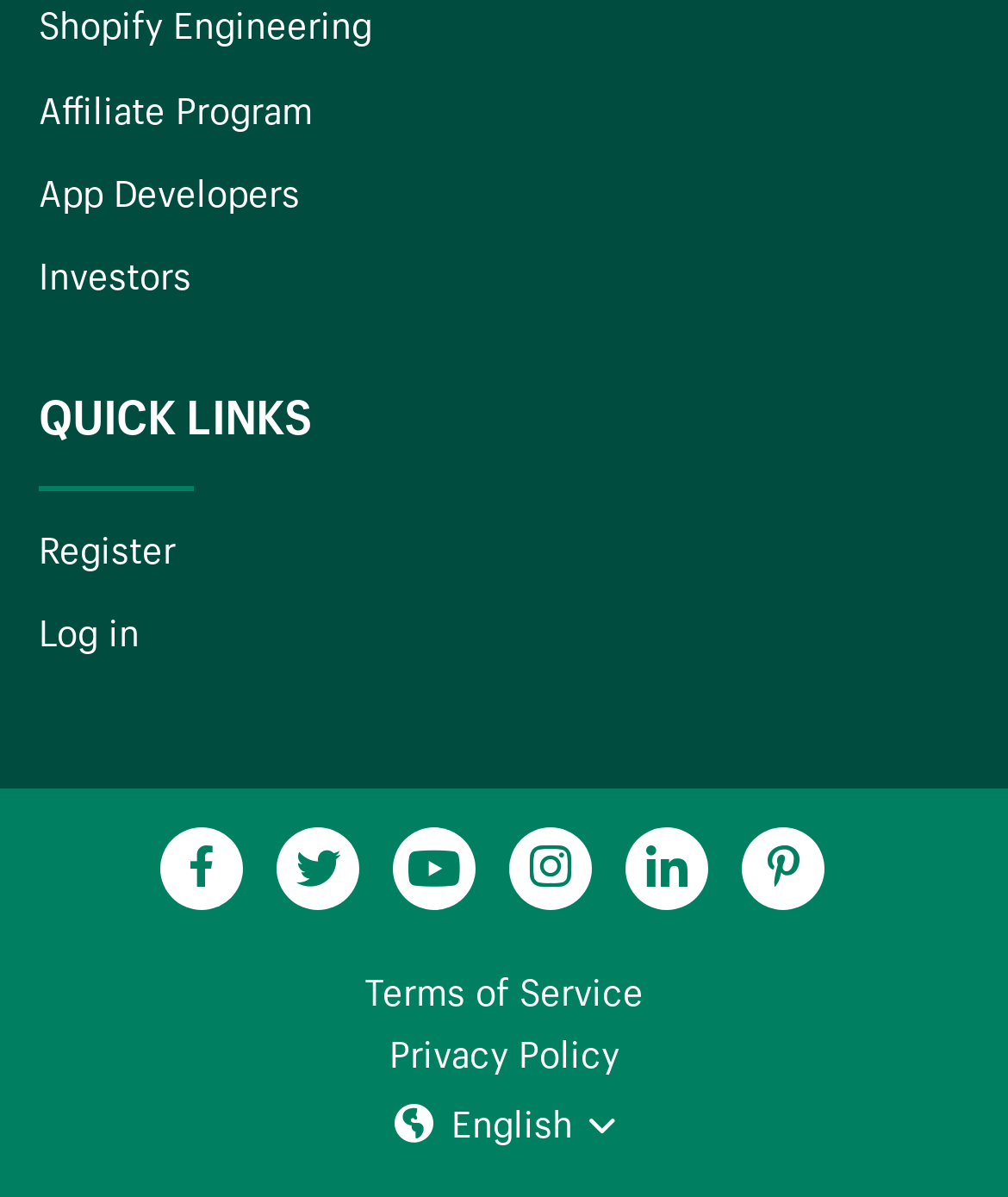Please identify the bounding box coordinates of the region to click in order to complete the task: "Change language settings". The coordinates must be four float numbers between 0 and 1, specified as [left, top, right, bottom].

[0.376, 0.911, 0.624, 0.967]